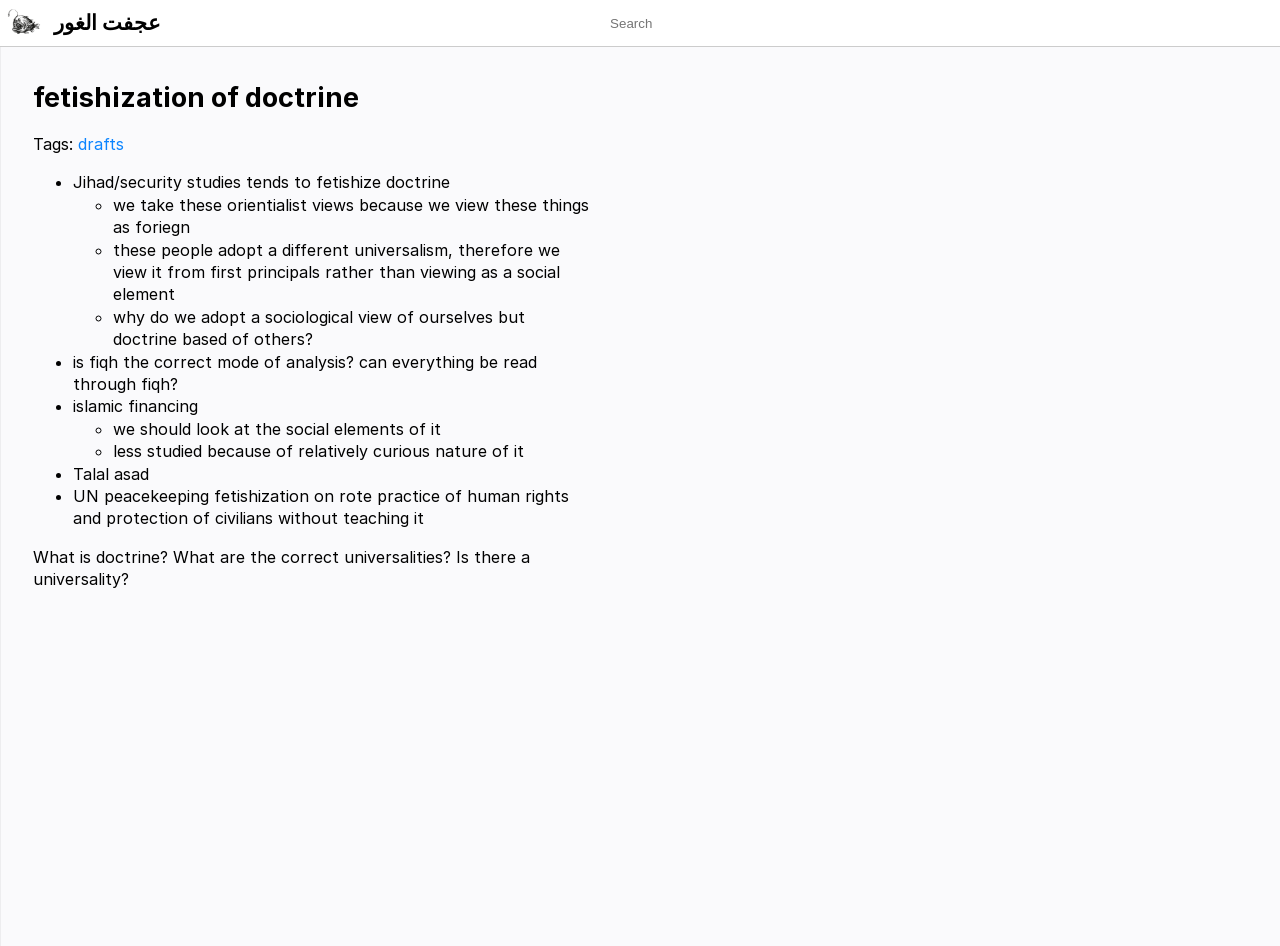Answer the following query concisely with a single word or phrase:
What is the text next to the 'Tags:' label?

drafts